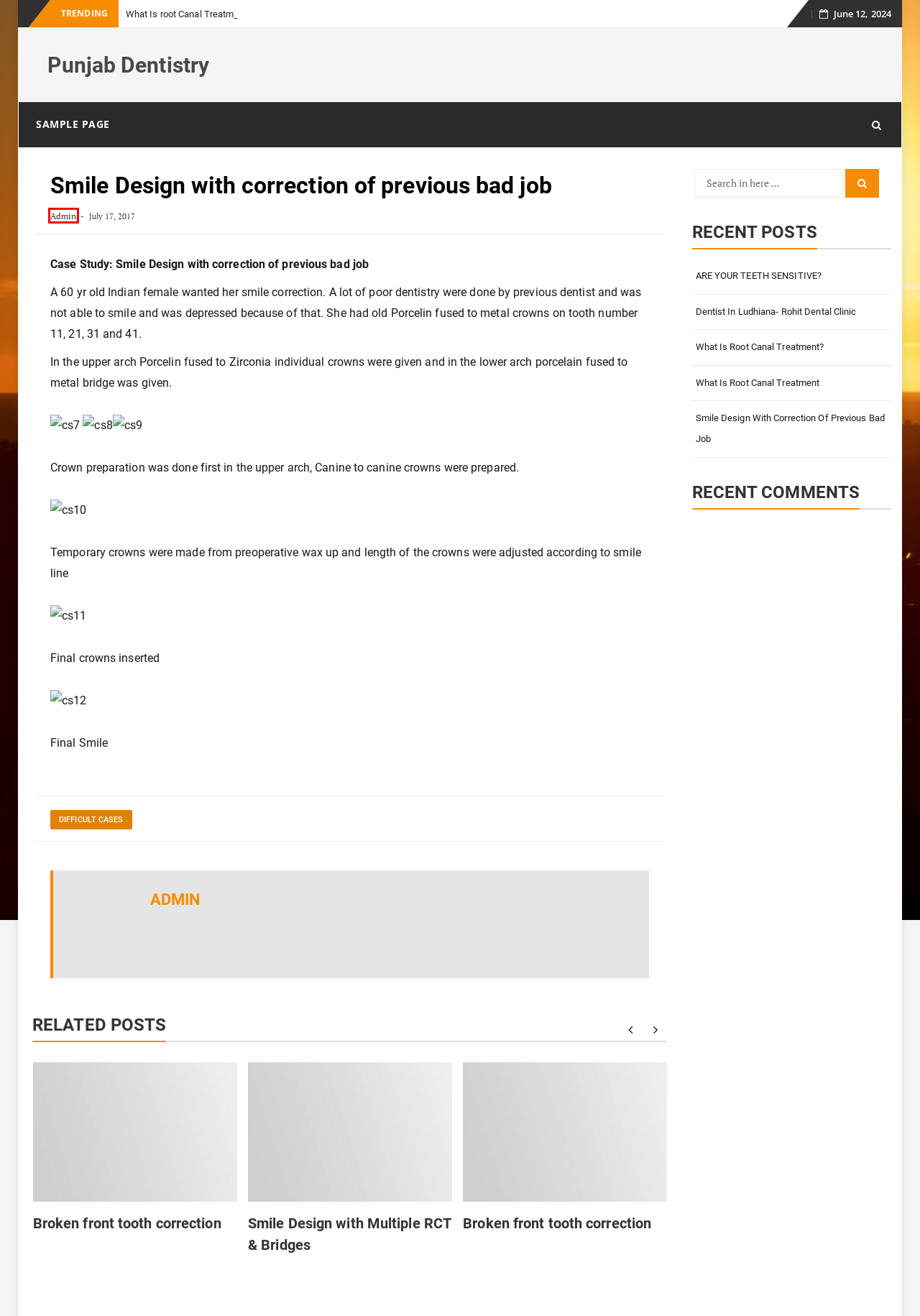You are presented with a screenshot of a webpage containing a red bounding box around a particular UI element. Select the best webpage description that matches the new webpage after clicking the element within the bounding box. Here are the candidates:
A. January 2021 – Punjab Dentistry
B. Difficult Cases – Punjab Dentistry
C. Dentist in Ludhiana- Rohit Dental Clinic – Punjab Dentistry
D. Punjab Dentistry
E. Admin – Punjab Dentistry
F. What is Root Canal Treatment – Punjab Dentistry
G. Sample Page – Punjab Dentistry
H. ARE YOUR TEETH SENSITIVE? – Punjab Dentistry

E